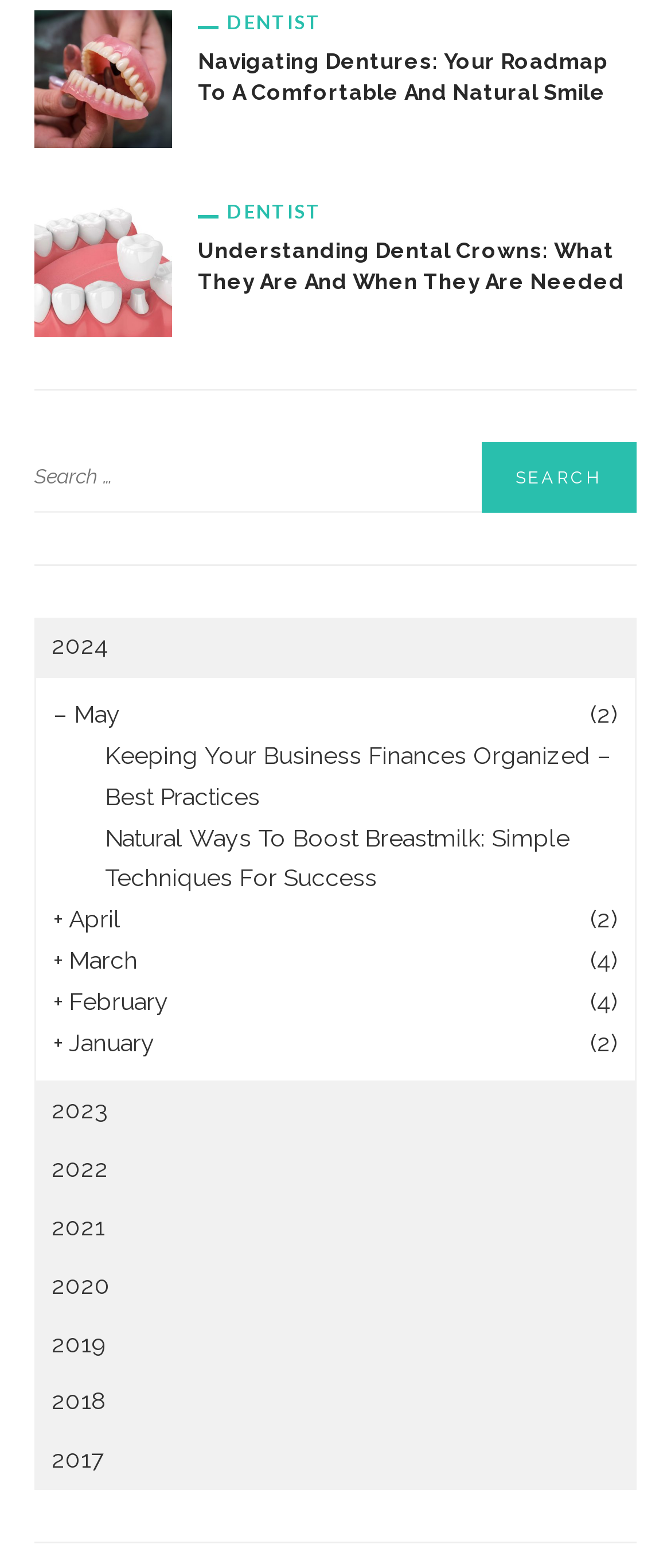Locate the bounding box coordinates of the element to click to perform the following action: 'Click the author photo'. The coordinates should be given as four float values between 0 and 1, in the form of [left, top, right, bottom].

None